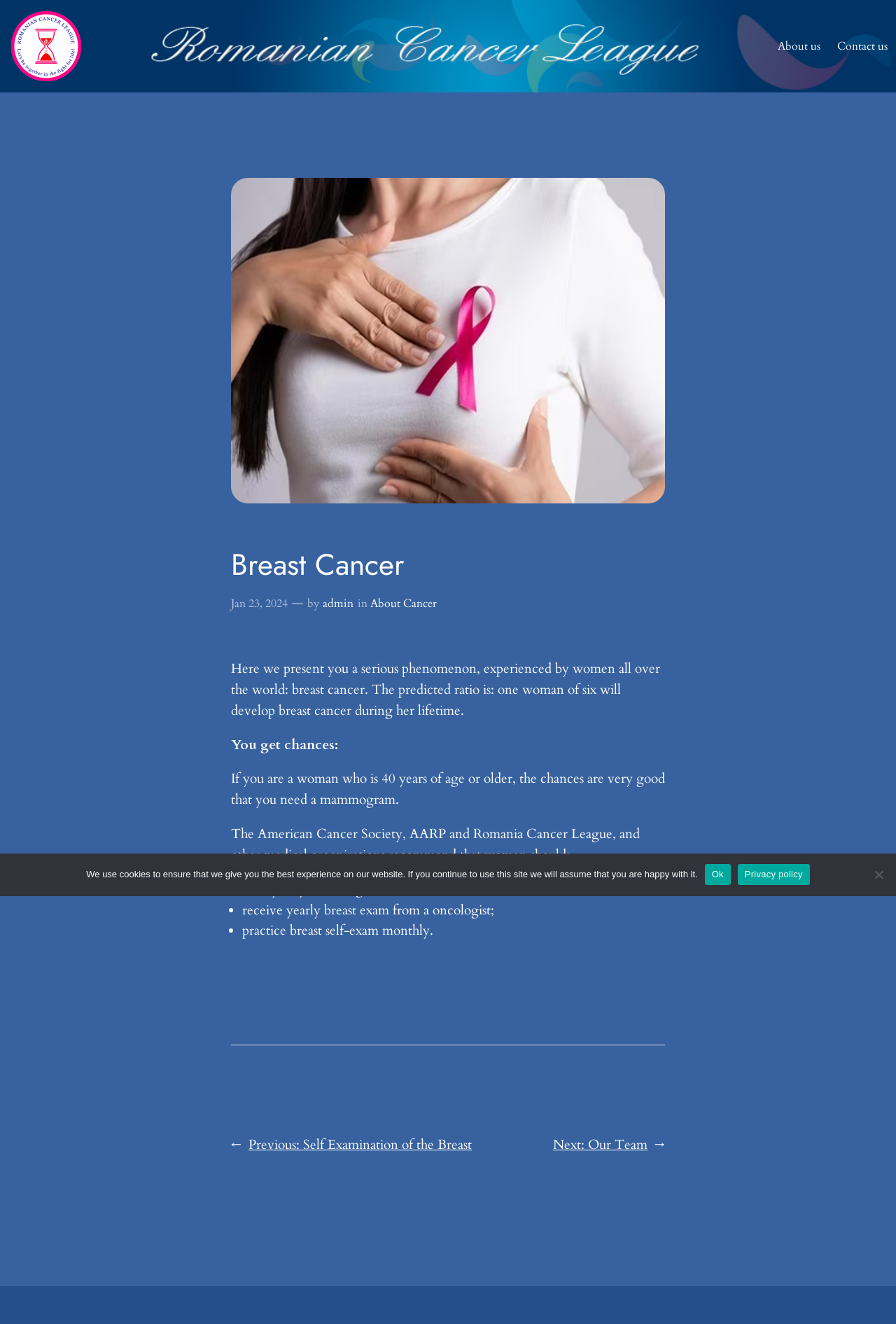What is the purpose of the mammogram?
Please respond to the question with a detailed and informative answer.

The webpage suggests that women 40 years of age or older should have a mammogram, implying that the purpose of the mammogram is to detect breast cancer early on.